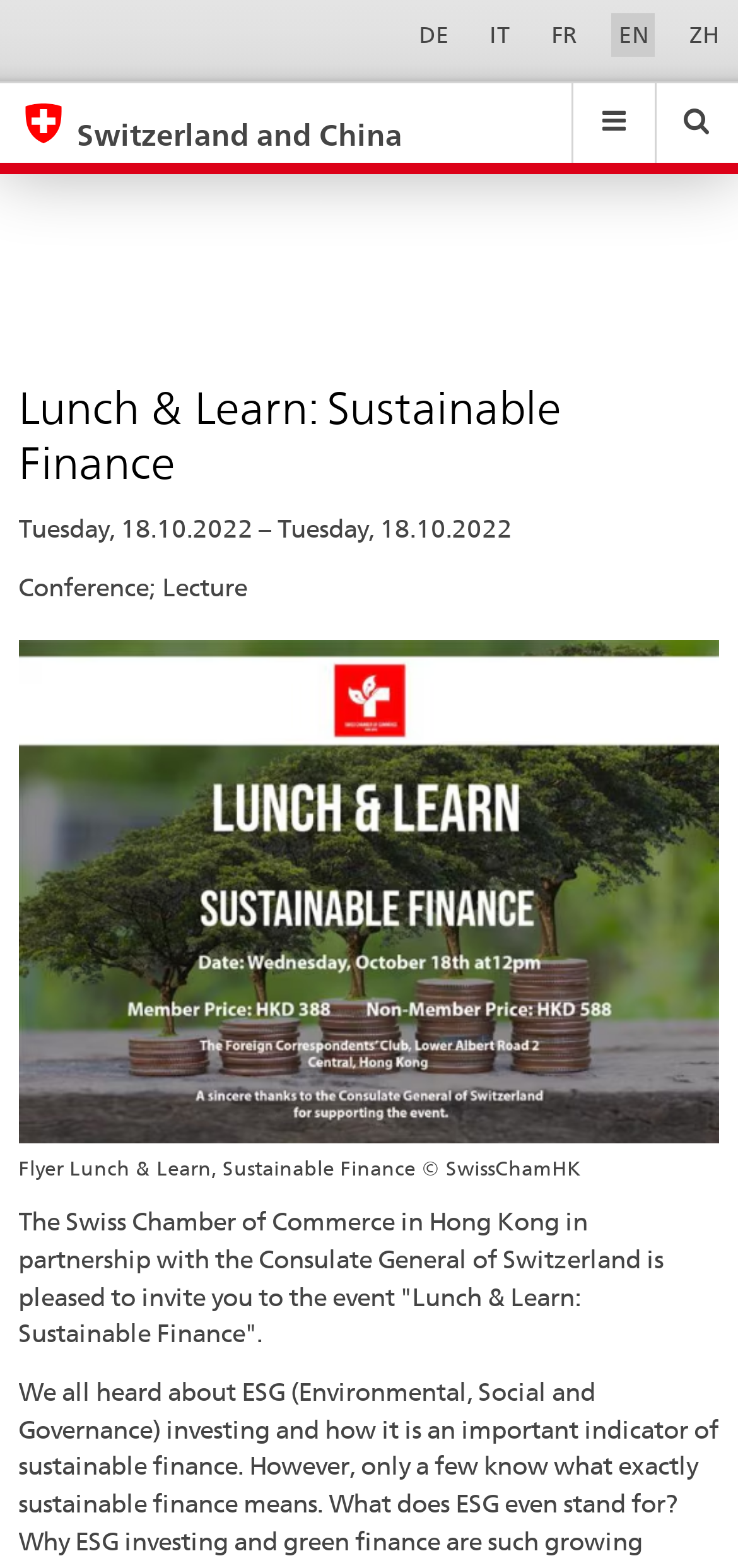Respond to the following question with a brief word or phrase:
What is the date of the Lunch & Learn event?

Tuesday, 18.10.2022